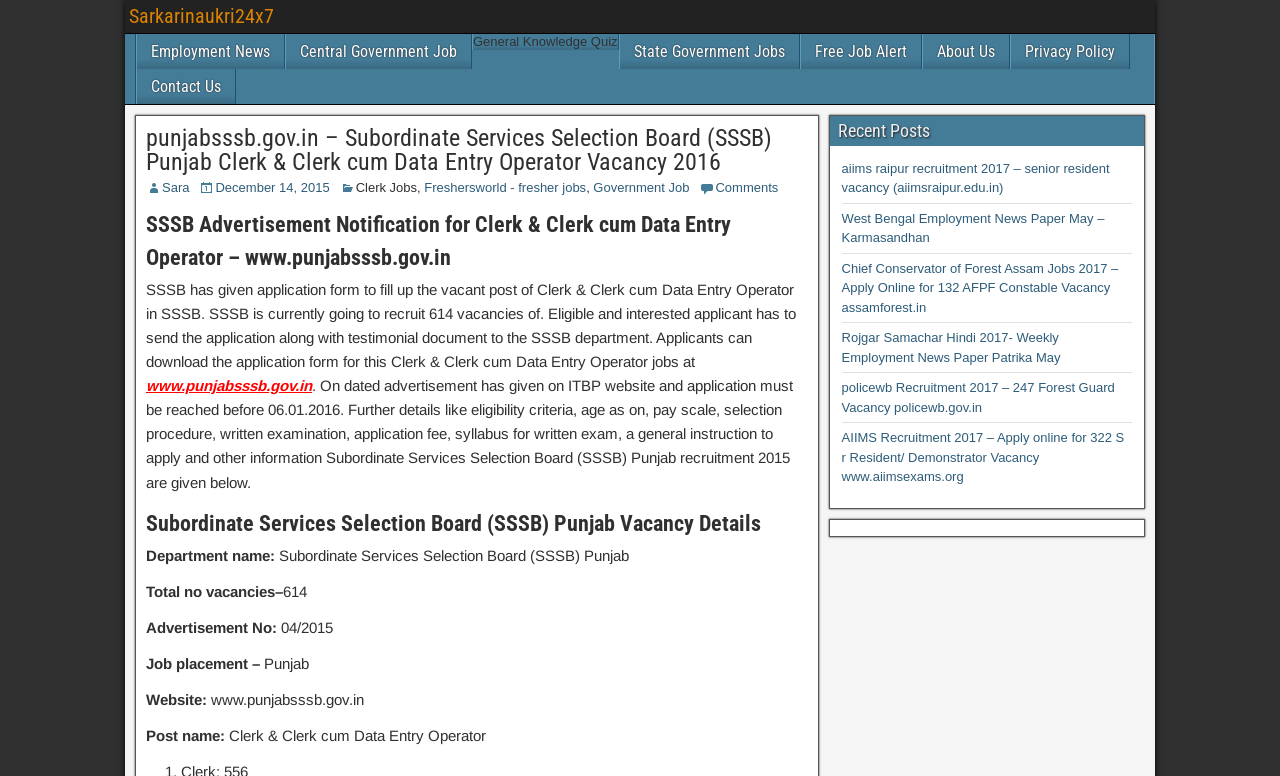Give a detailed explanation of the elements present on the webpage.

This webpage is about the Subordinate Services Selection Board (SSSB) Punjab Clerk & Clerk cum Data Entry Operator Vacancy 2016. At the top, there is a heading "Sarkarinaukri24x7" followed by several links to other job-related websites and categories, such as "Employment News", "Central Government Job", "State Government Jobs", and "Free Job Alert".

Below these links, there is a main heading "SSSB Advertisement Notification for Clerk & Clerk cum Data Entry Operator – www.punjabsssb.gov.in" followed by a detailed description of the job vacancy. The description explains that SSSB has given an application form to fill up the vacant post of Clerk & Clerk cum Data Entry Operator, with 614 vacancies available. It also provides information on eligibility criteria, age, pay scale, selection procedure, and application fee.

On the right side of the page, there is a section titled "Recent Posts" with several links to other job-related articles, such as "aiims raipur recruitment 2017", "West Bengal Employment News Paper May", and "policewb Recruitment 2017".

At the bottom of the page, there are more links to other job-related categories, such as "About Us", "Privacy Policy", and "Contact Us".